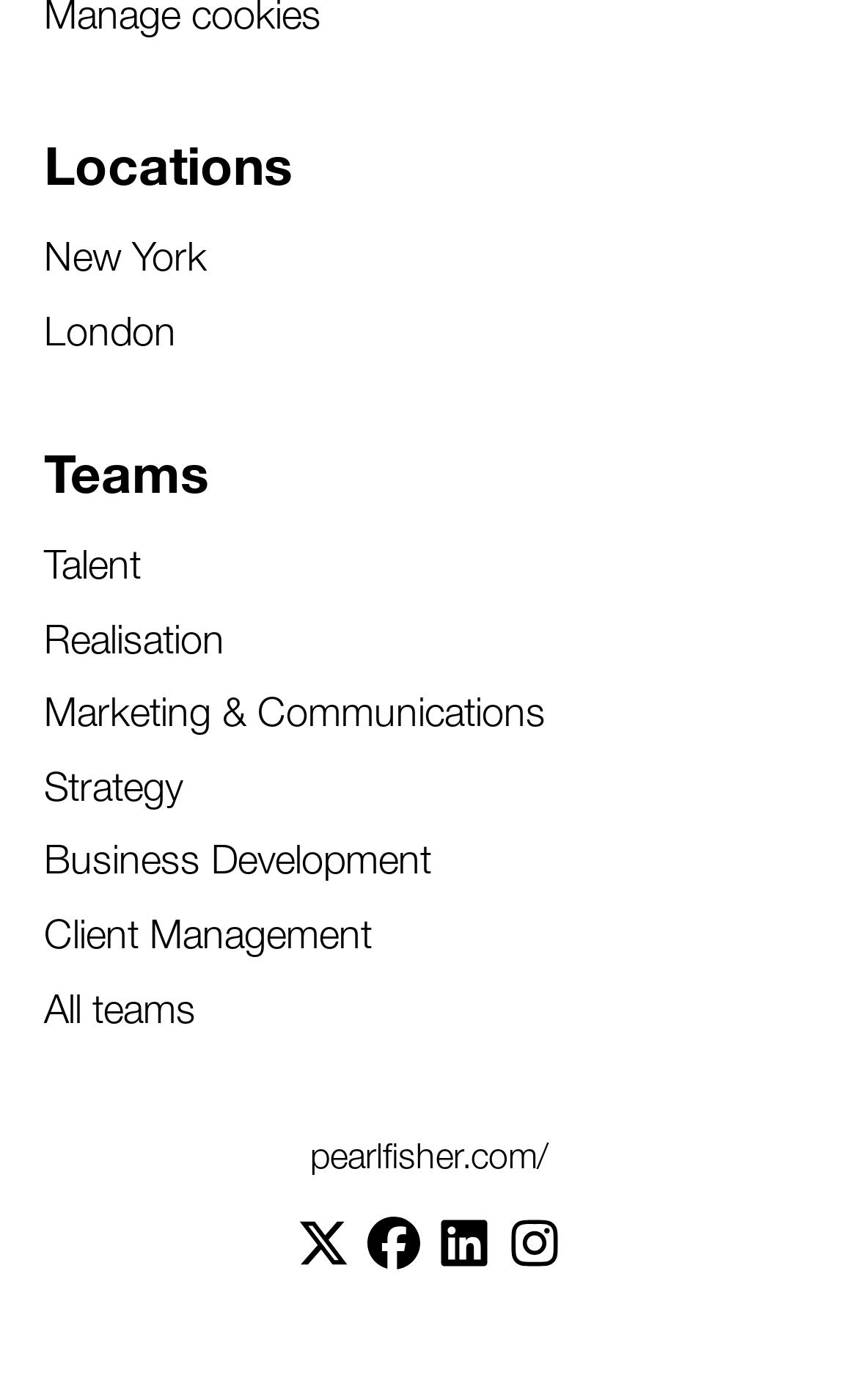What are the two locations listed? Based on the image, give a response in one word or a short phrase.

New York, London